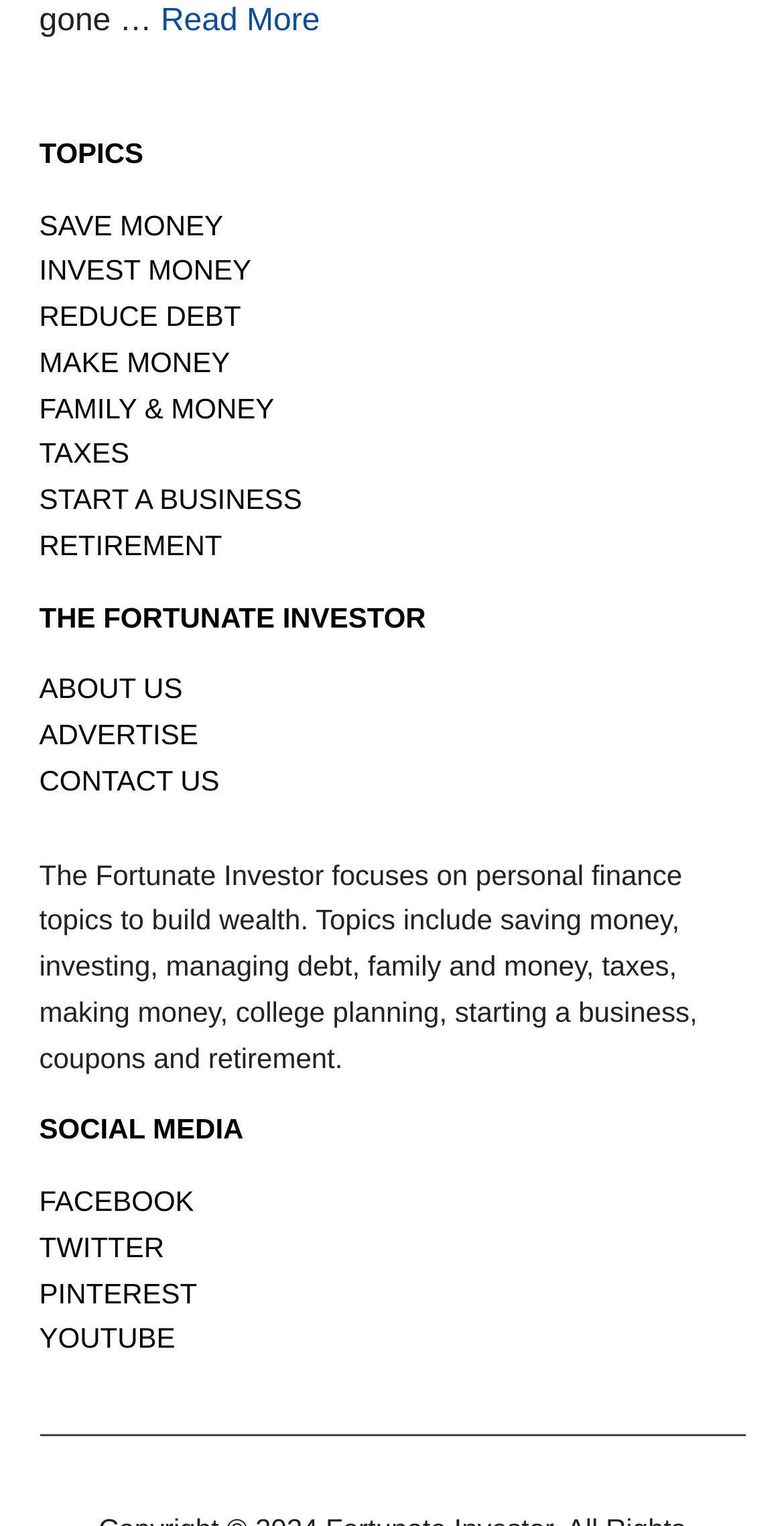What is the first topic listed under TOPICS?
Please answer the question with a detailed response using the information from the screenshot.

The first topic listed under TOPICS can be determined by looking at the link elements under the 'TOPICS' heading, and the first one is 'SAVE MONEY'.